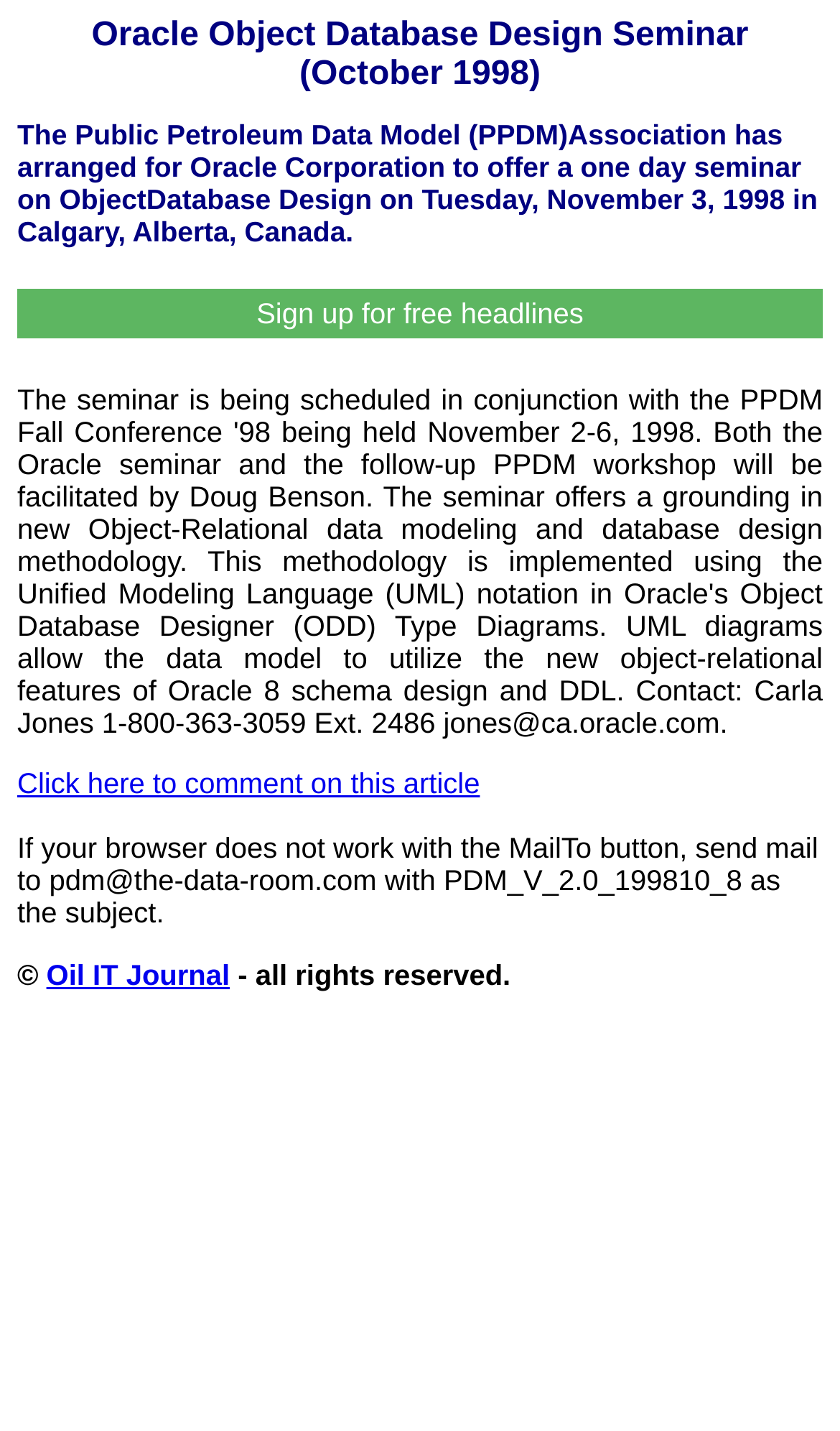Can you extract the primary headline text from the webpage?

Oracle Object Database Design Seminar (October 1998)